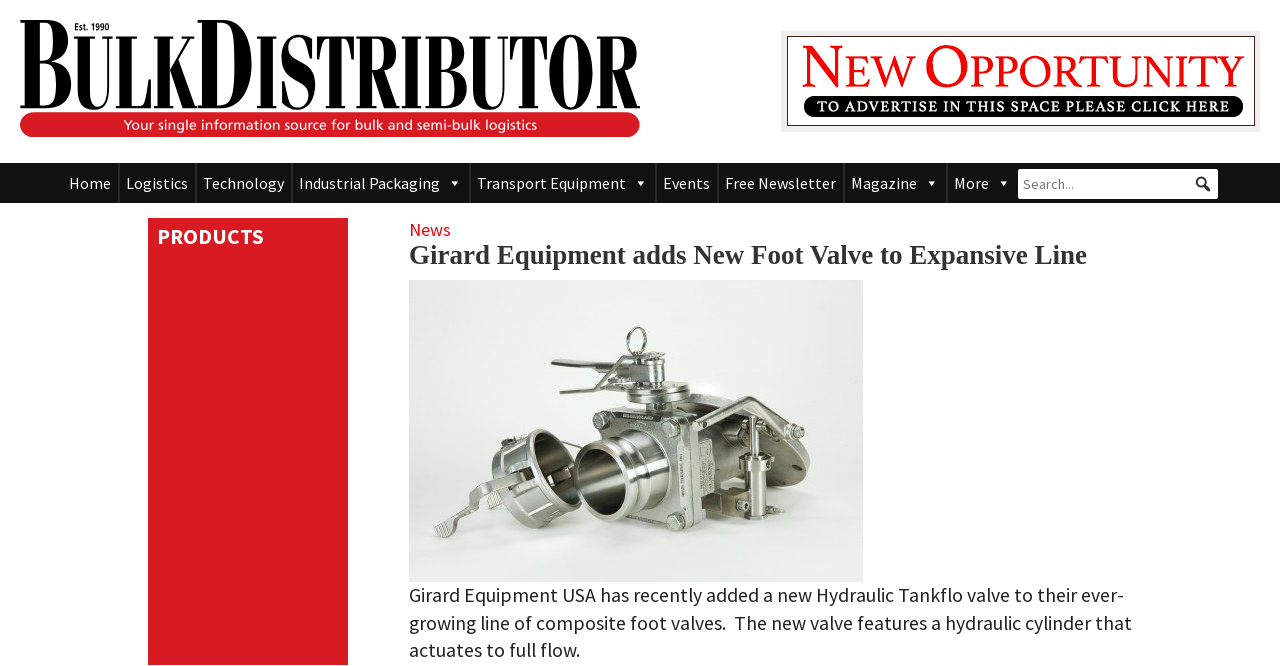Could you please study the image and provide a detailed answer to the question:
What type of valve has been added to the line of composite foot valves?

The answer can be found in the paragraph of text that describes the new foot valve, which states 'Girard Equipment USA has recently added a new Hydraulic Tankflo valve to their ever-growing line of composite foot valves.'